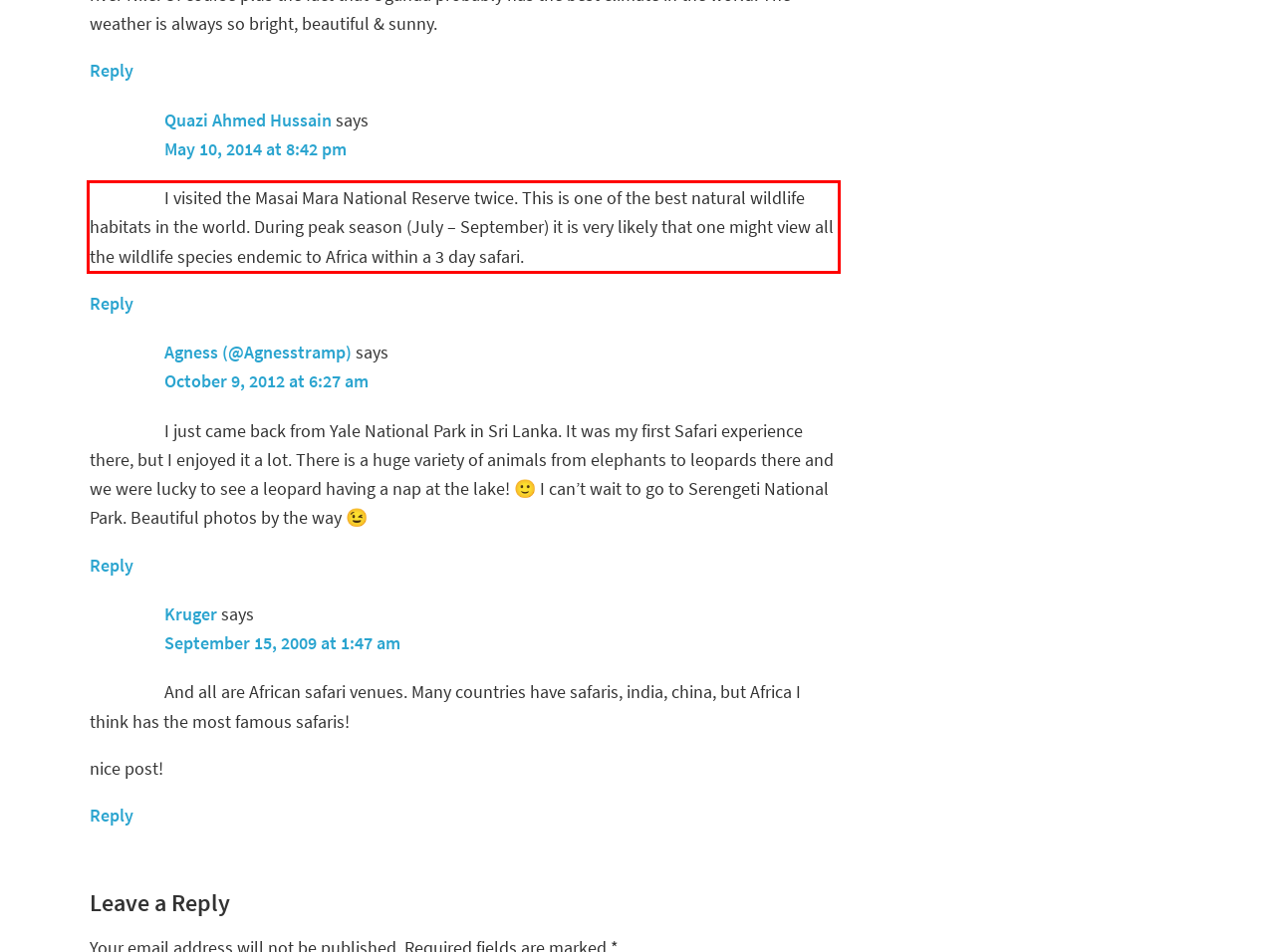Look at the screenshot of the webpage, locate the red rectangle bounding box, and generate the text content that it contains.

I visited the Masai Mara National Reserve twice. This is one of the best natural wildlife habitats in the world. During peak season (July – September) it is very likely that one might view all the wildlife species endemic to Africa within a 3 day safari.